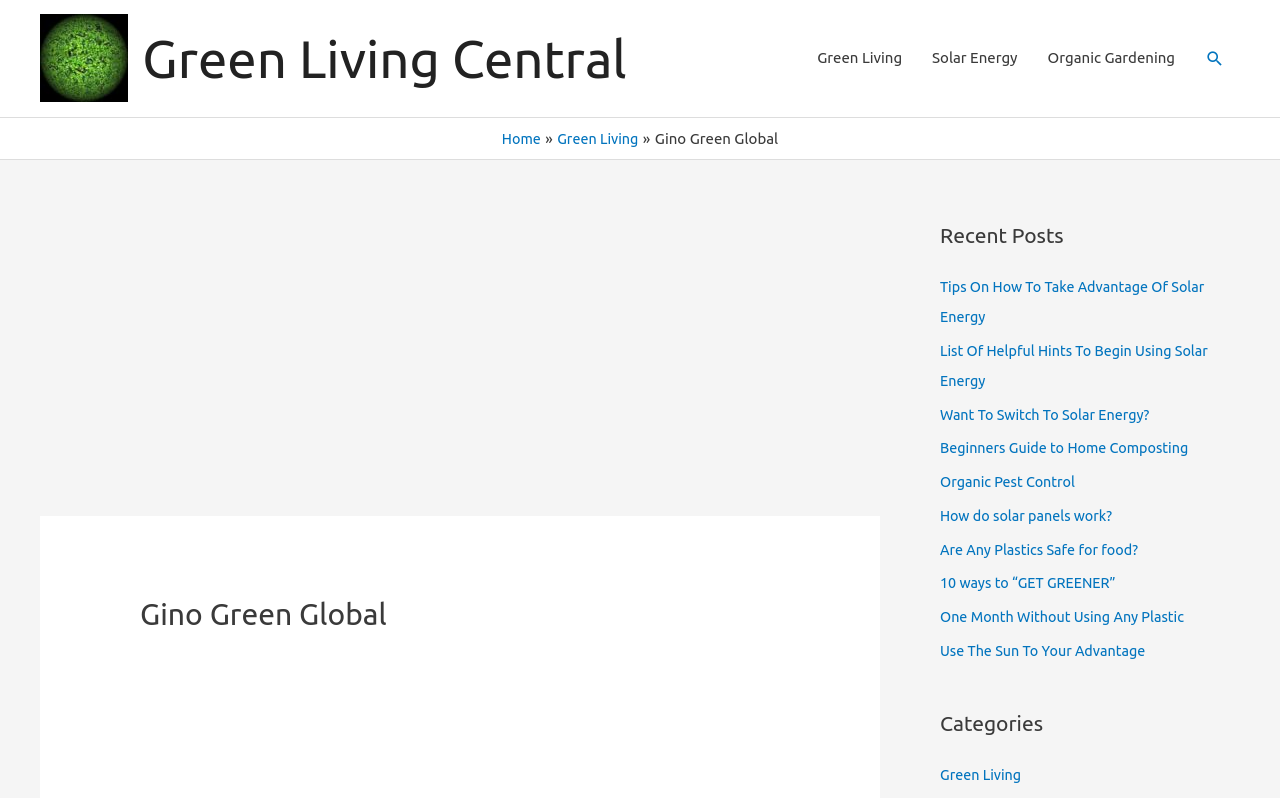Give a one-word or short phrase answer to this question: 
How many links are there in the Recent Posts section?

8